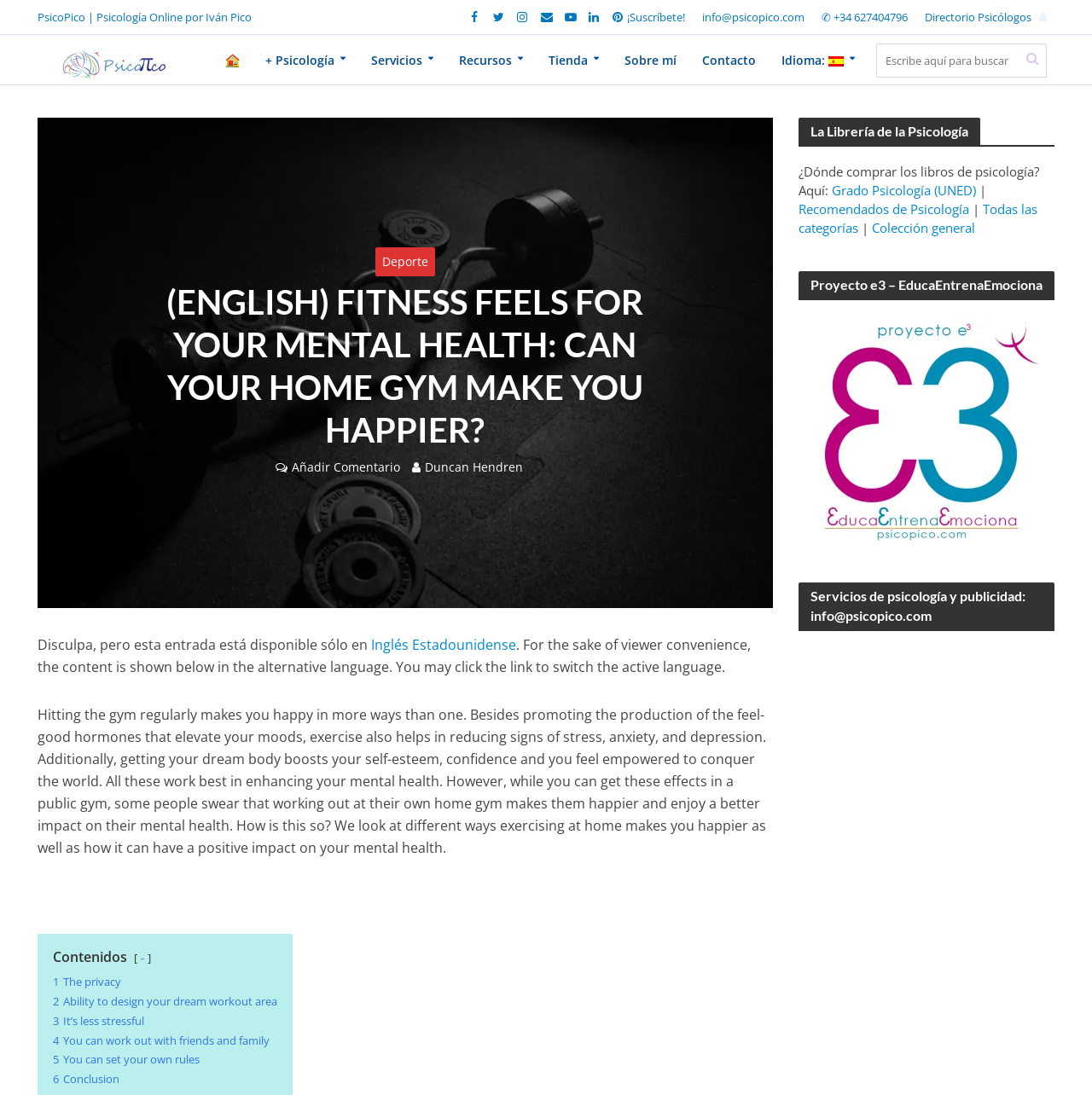Extract the main title from the webpage.

(ENGLISH) FITNESS FEELS FOR YOUR MENTAL HEALTH: CAN YOUR HOME GYM MAKE YOU HAPPIER?